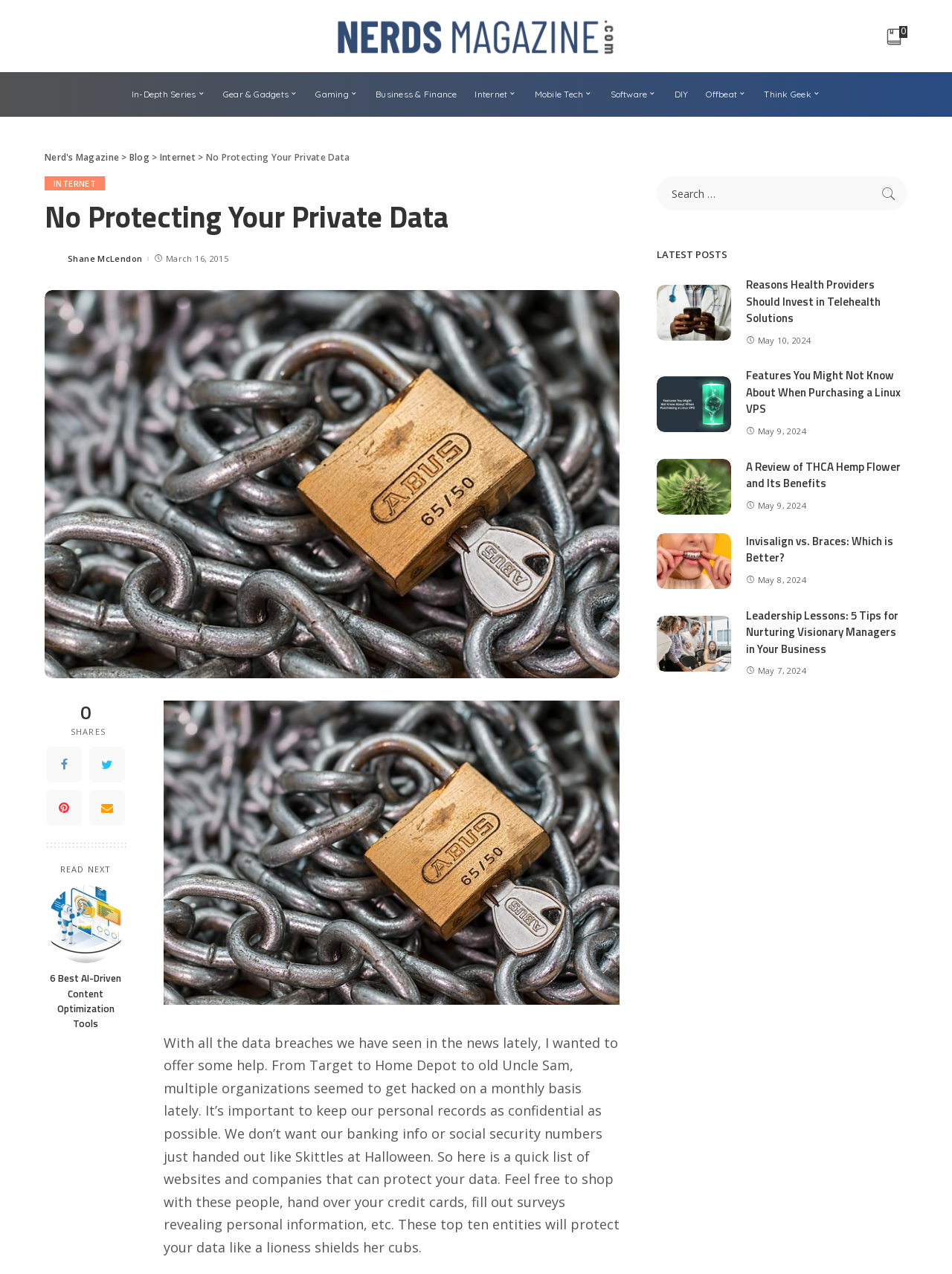Write a detailed summary of the webpage, including text, images, and layout.

The webpage is an article from Nerds Magazine, with a focus on identity fraud protection. At the top, there is a navigation menu with various categories such as In-Depth Series, Gear & Gadgets, Gaming, and more. Below the navigation menu, there is a header section with a link to the magazine's homepage and a search bar on the right side.

The main content of the article starts with a heading "No Protecting Your Private Data" and is written by Shane McLendon. The article discusses the importance of protecting personal data in the wake of frequent data breaches. It provides a list of websites and companies that can help protect data.

On the right side of the article, there are social media sharing links and a "READ NEXT" section with a link to another article. Below the article, there is a section showcasing the latest posts, with images and headings for each post. The posts are related to various topics such as telehealth solutions, Linux VPS, THCA hemp flower, and more. Each post has a date and time stamp.

Throughout the webpage, there are several images, including a padlock icon, a doctor texting a patient, a title slide, a hemp flower close-up, and more. The overall layout is organized, with clear headings and concise text.